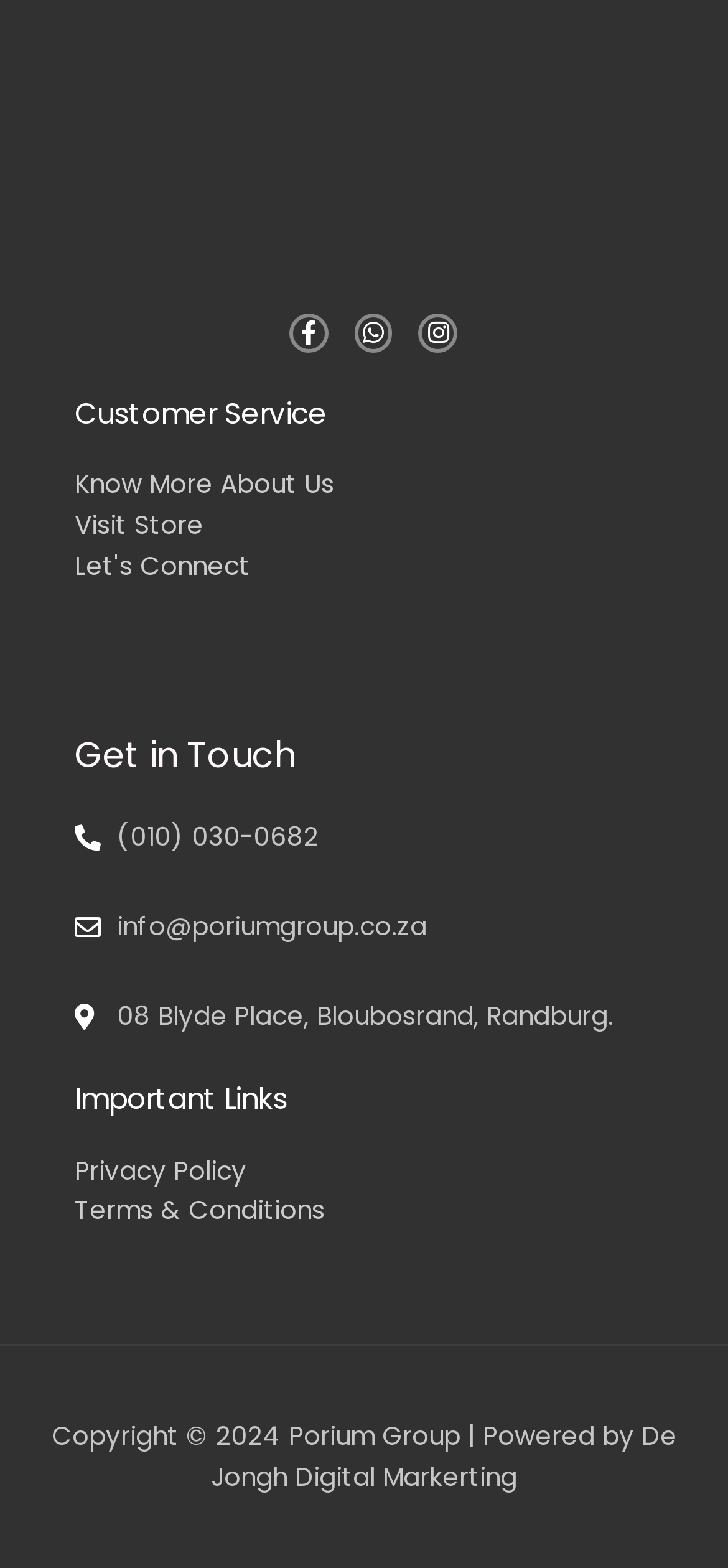Find the bounding box coordinates for the element that must be clicked to complete the instruction: "Get to know more about us". The coordinates should be four float numbers between 0 and 1, indicated as [left, top, right, bottom].

[0.103, 0.297, 0.923, 0.323]